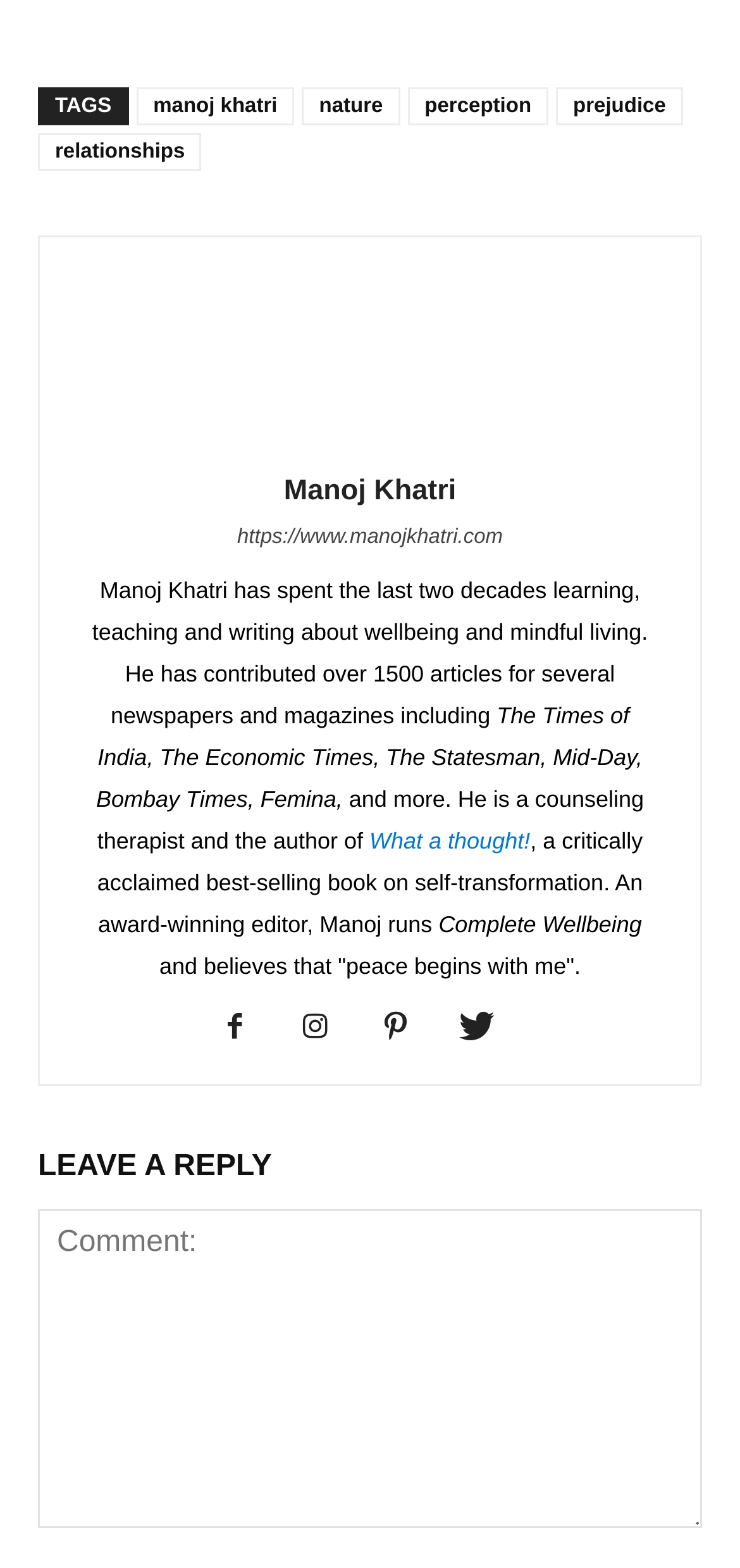Specify the bounding box coordinates of the element's region that should be clicked to achieve the following instruction: "Sign in with your My Oracle Support account". The bounding box coordinates consist of four float numbers between 0 and 1, in the format [left, top, right, bottom].

None